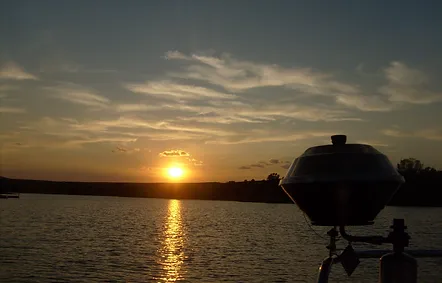Reply to the question with a single word or phrase:
What recreational activity is hinted at in the foreground?

Boating